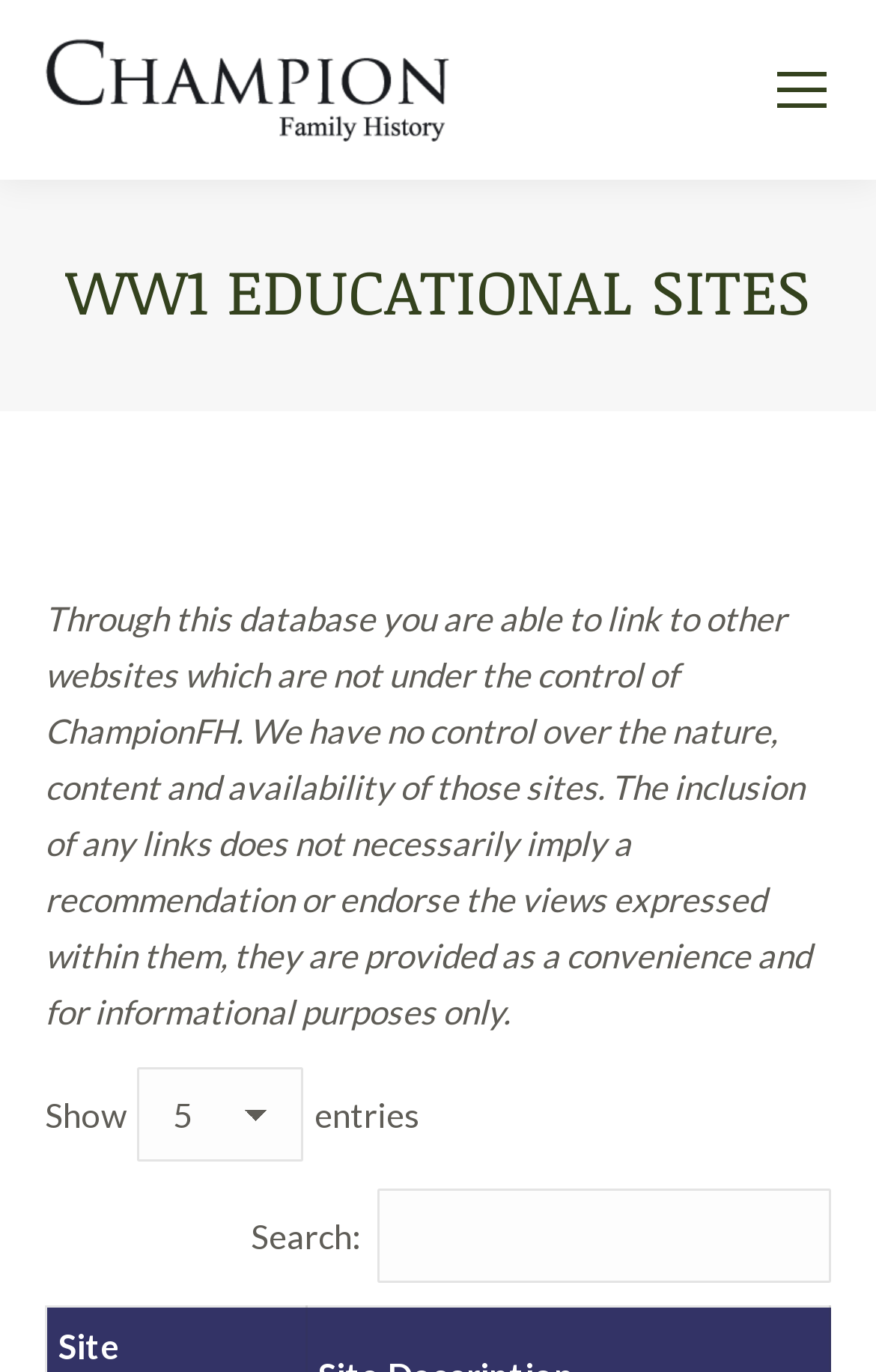What is the purpose of the database?
Examine the screenshot and reply with a single word or phrase.

To link to other websites